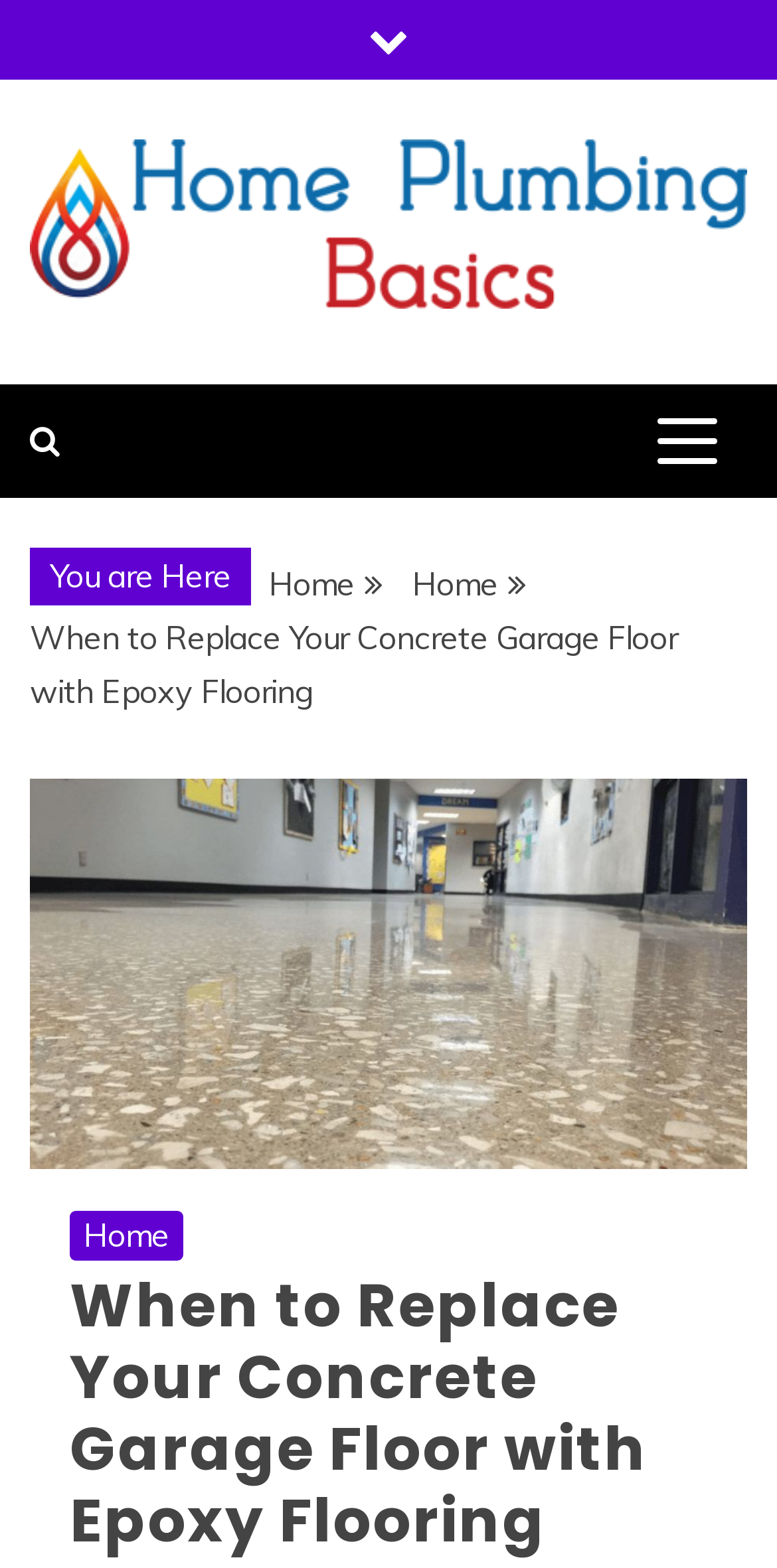Provide a thorough description of this webpage.

The webpage is about "When to Replace Your Concrete Garage Floor with Epoxy Flooring" and appears to be a blog post or article from the website "Home Plumbing Basics". 

At the top left of the page, there is a small icon and a link to the website's homepage. Next to it, there is a larger link with the website's name, accompanied by an image with the same name. Below these elements, there is a heading that reads "PLUMBING TIPS AND TRICKS". 

On the top right side of the page, there is a button that controls the primary menu. Below it, there is a small icon and a link to an unknown destination. 

The main content of the page is divided into sections. The first section is a navigation menu, also known as breadcrumbs, which shows the user's current location on the website. It starts with a "You are Here" label, followed by links to the homepage and the current article's title. 

Below the navigation menu, there is a large image related to the article's topic, which takes up most of the page's width. The image is accompanied by a link to the homepage at the bottom right corner.